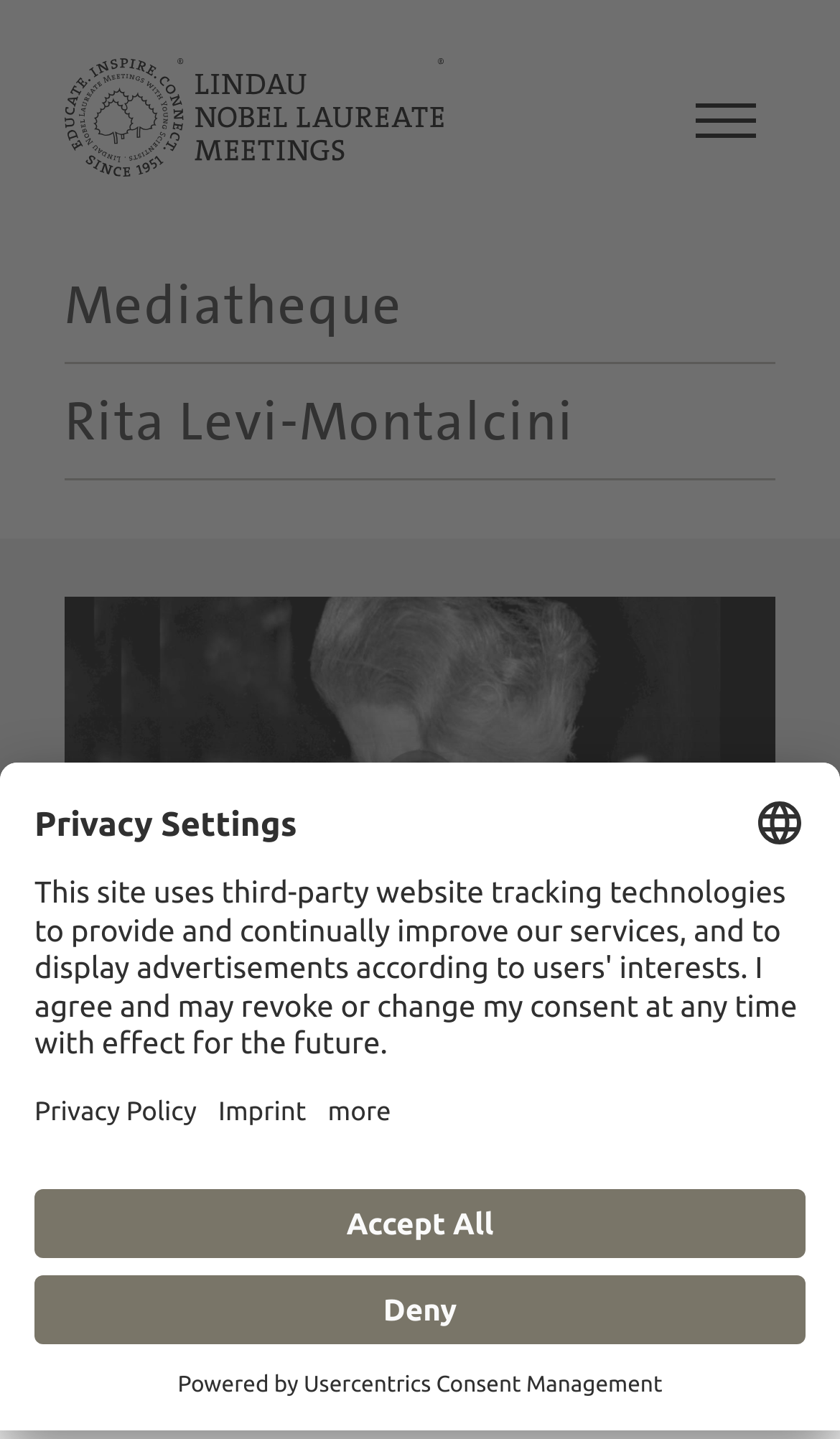Please determine the bounding box coordinates of the element's region to click for the following instruction: "Click the Lindau Nobel link".

[0.077, 0.04, 0.528, 0.123]